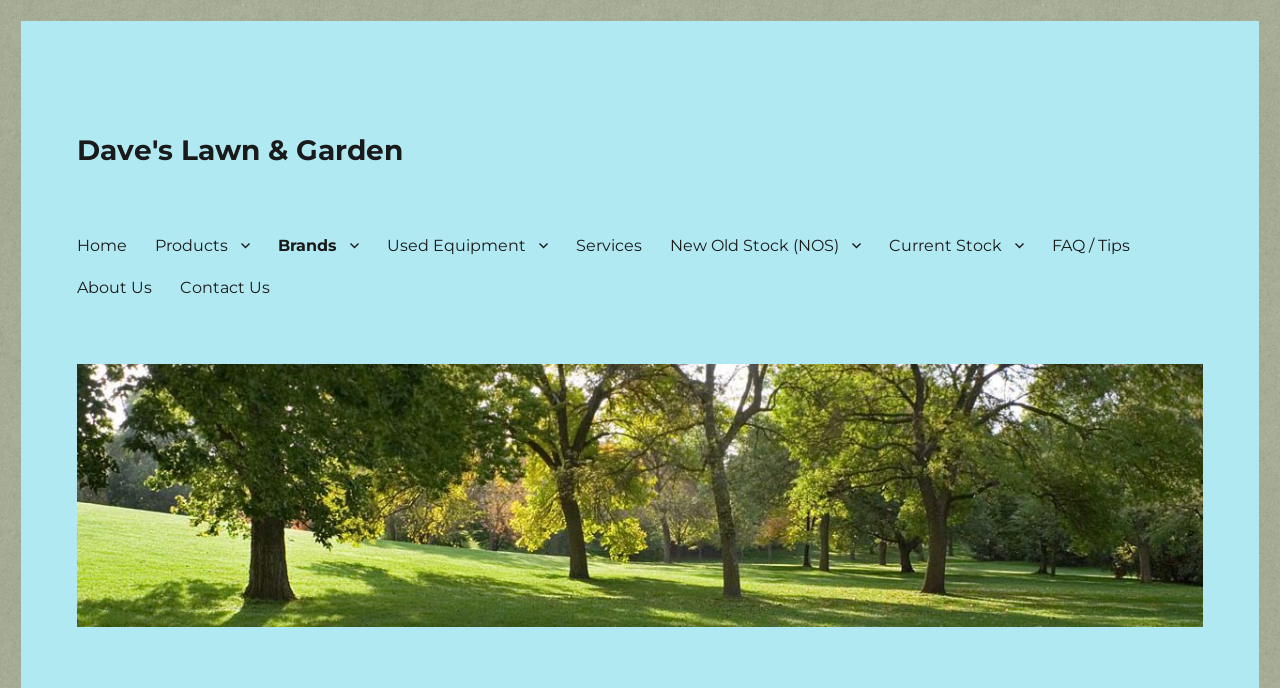Find the bounding box coordinates for the UI element that matches this description: "Brands".

[0.206, 0.326, 0.292, 0.387]